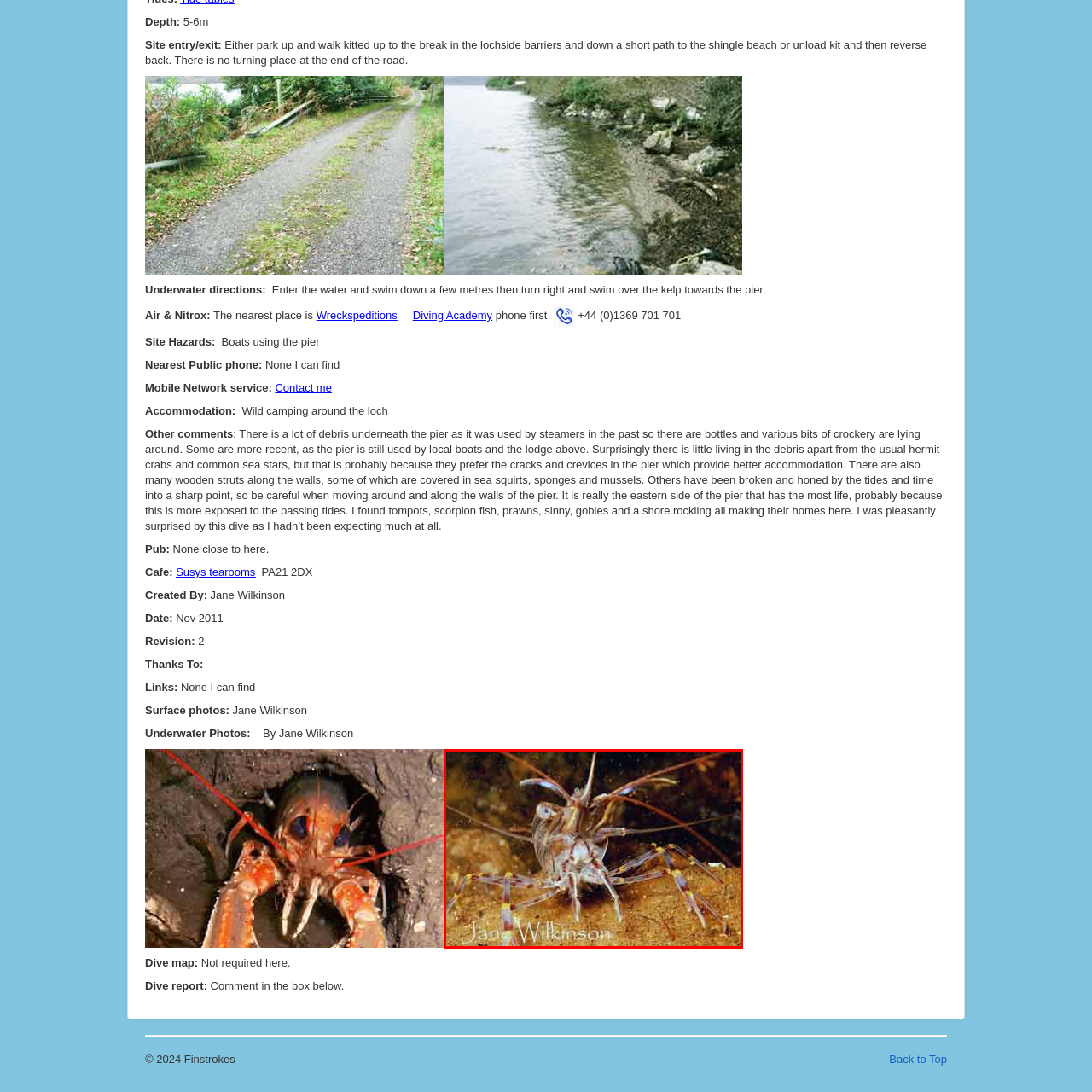Why is the Dublin Bay prawn ecologically important?
Inspect the image portion within the red bounding box and deliver a detailed answer to the question.

The caption states that the Dublin Bay prawn is known for its ecological importance in underwater ecosystems, implying that it plays a crucial role in maintaining the balance of these ecosystems.